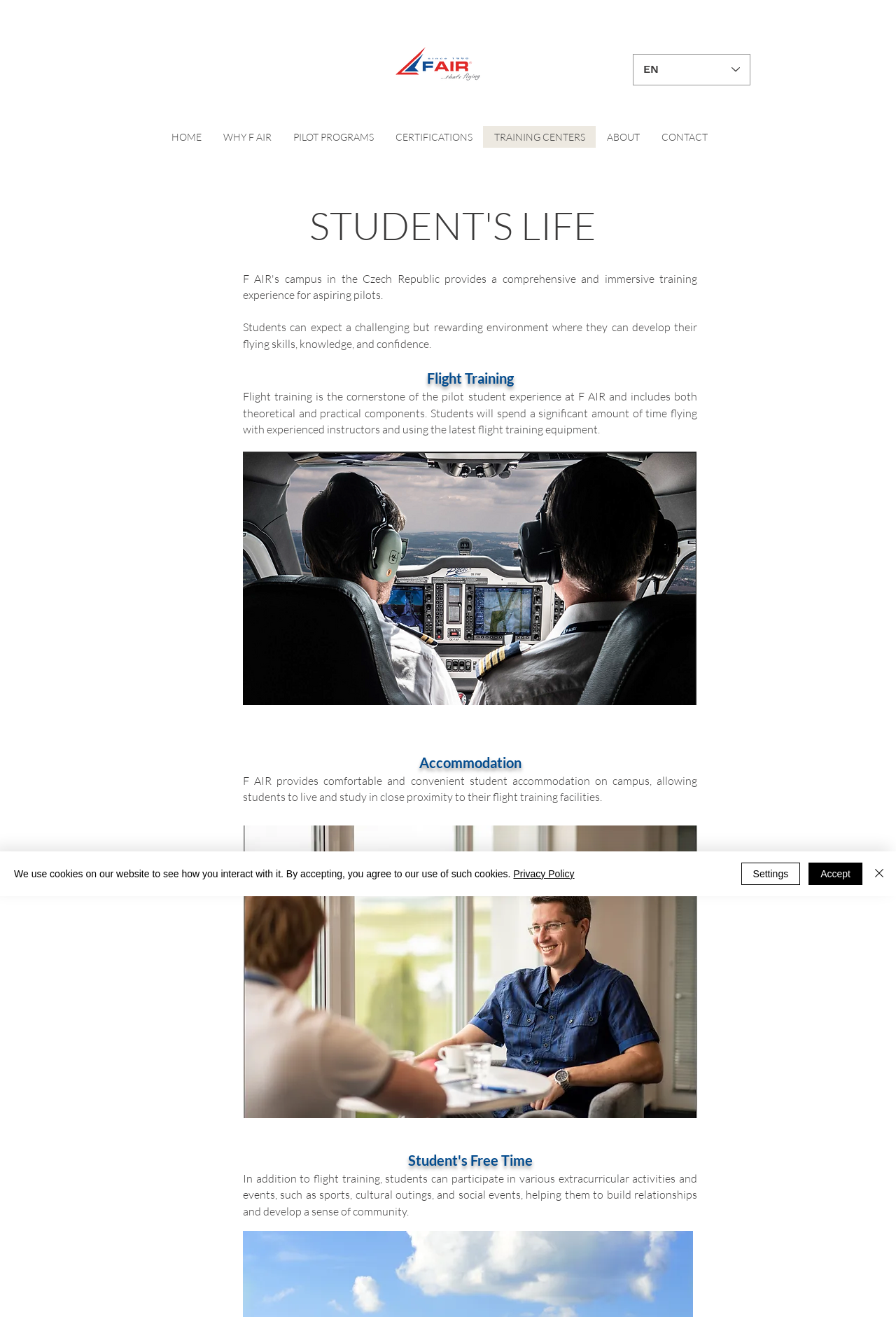Provide the bounding box coordinates for the UI element that is described as: "Accept".

[0.902, 0.655, 0.962, 0.672]